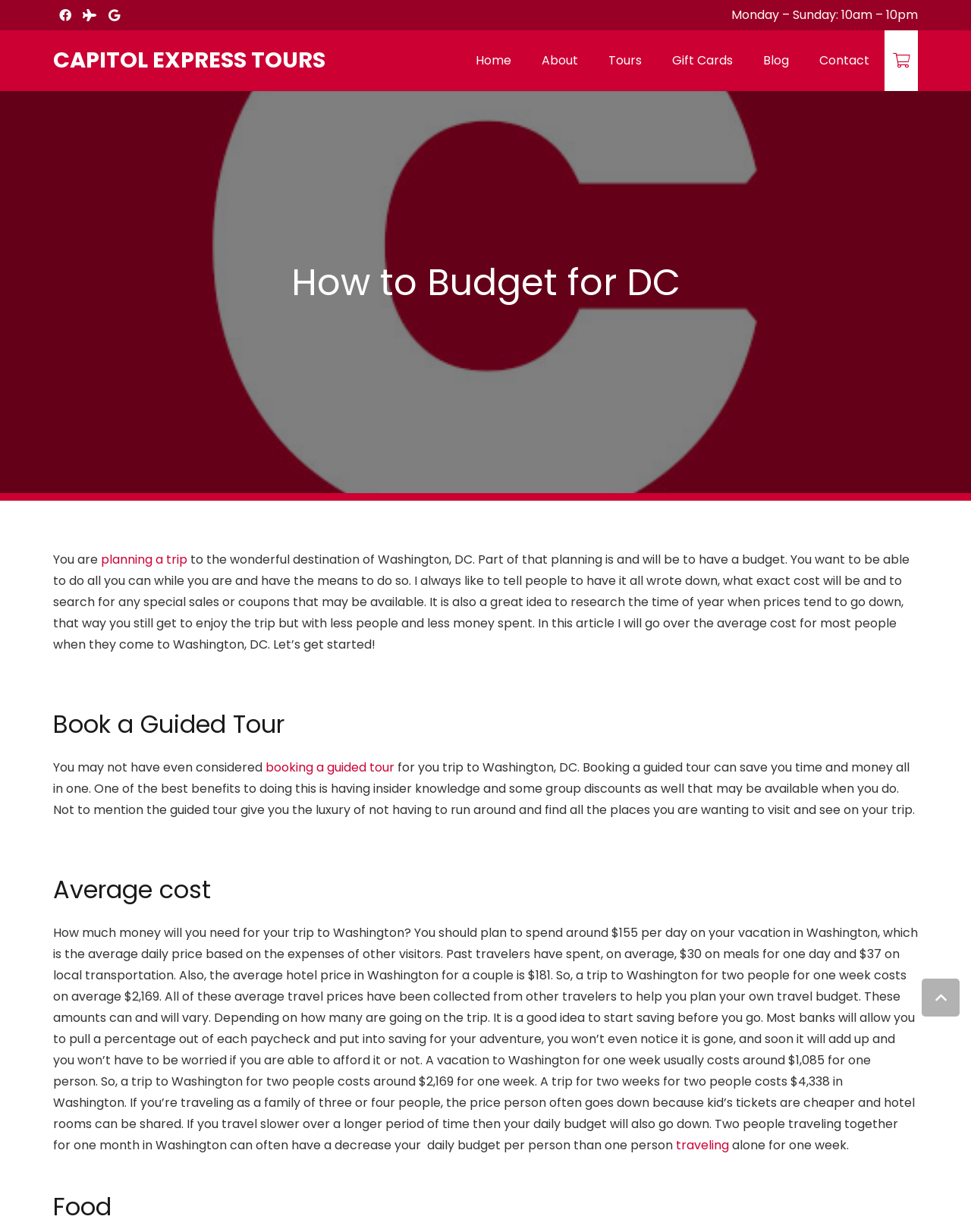Can you give a detailed response to the following question using the information from the image? What is the operating hours of Capitol Express Tours?

I found the operating hours of Capitol Express Tours by looking at the StaticText element with the text 'Monday – Sunday: 10am – 10pm' which is located at the top-right corner of the webpage.